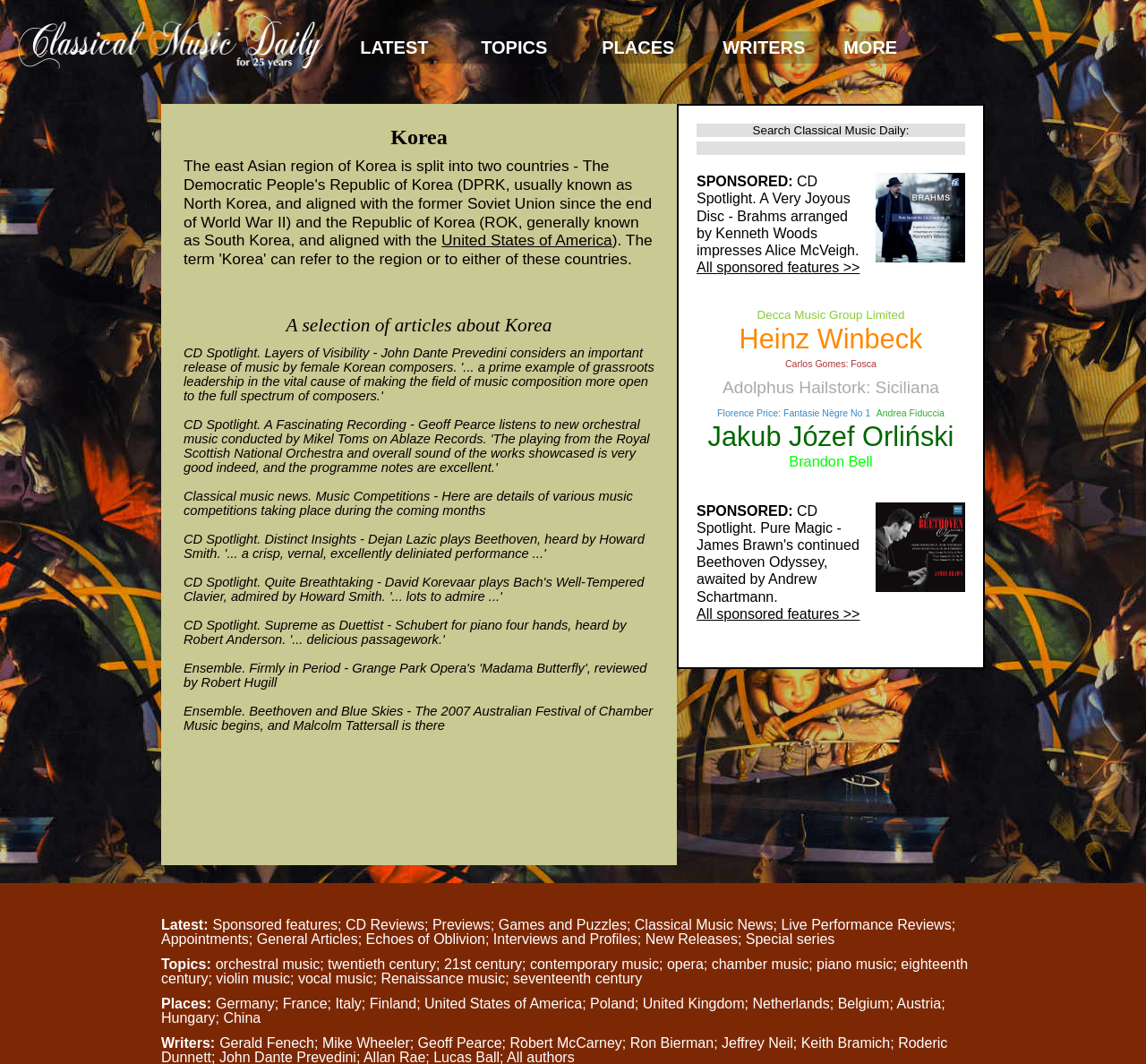Answer this question in one word or a short phrase: What is the topic of the article with the image of Brahms?

CD Spotlight